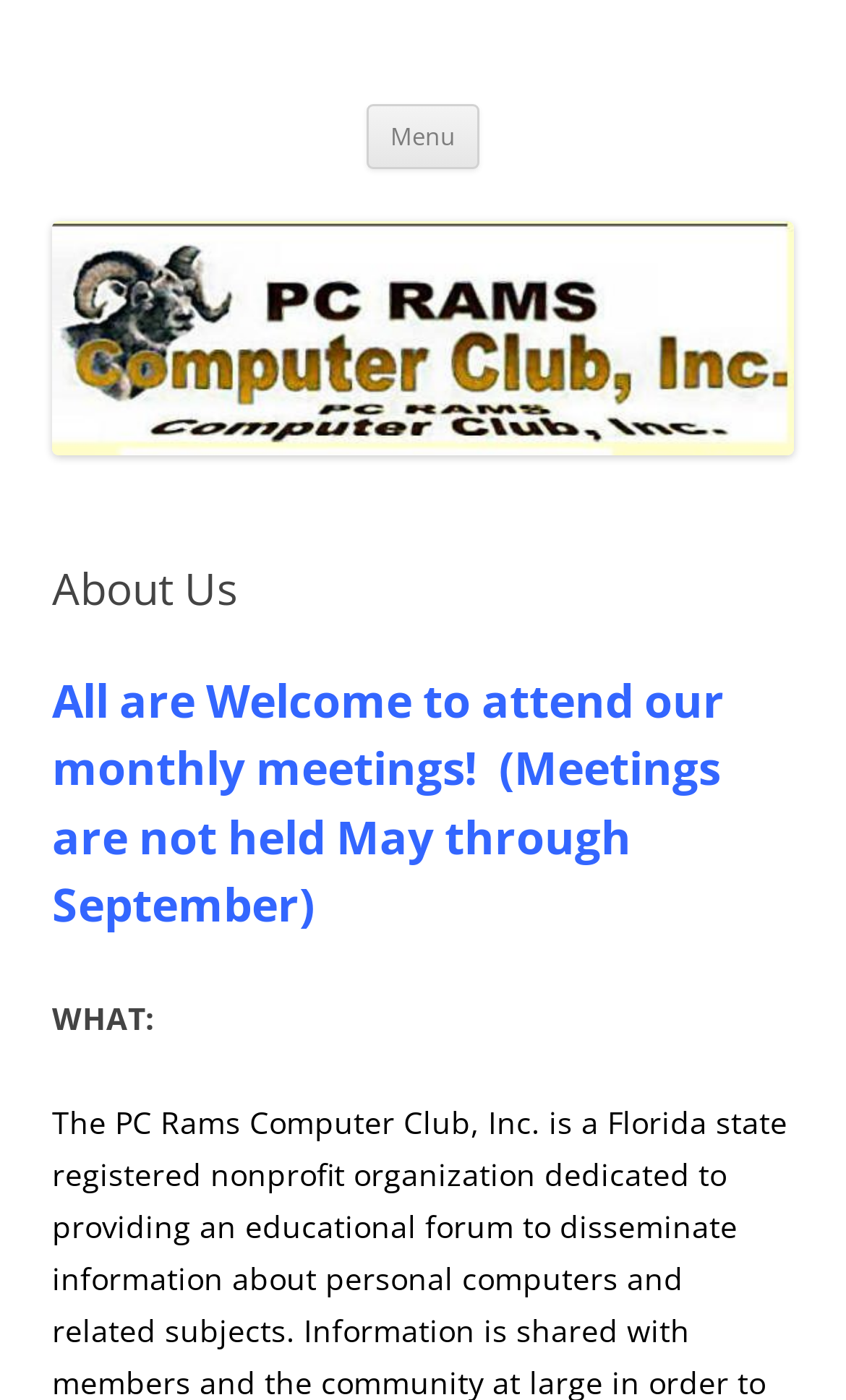Determine the bounding box coordinates for the UI element with the following description: "Menu". The coordinates should be four float numbers between 0 and 1, represented as [left, top, right, bottom].

[0.433, 0.074, 0.567, 0.12]